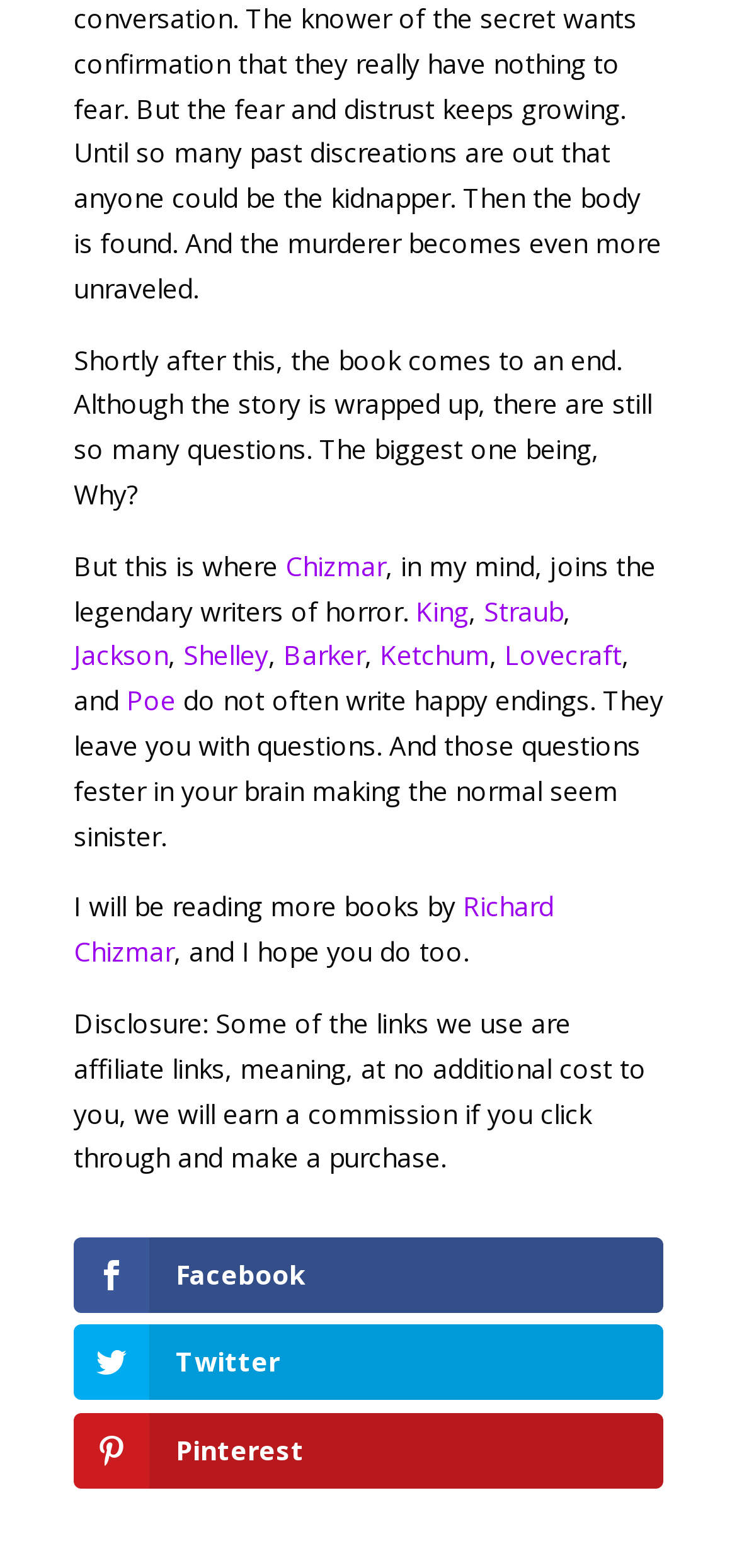Pinpoint the bounding box coordinates of the area that should be clicked to complete the following instruction: "Watch the video of Serviceplan CEO Florian Haller". The coordinates must be given as four float numbers between 0 and 1, i.e., [left, top, right, bottom].

None